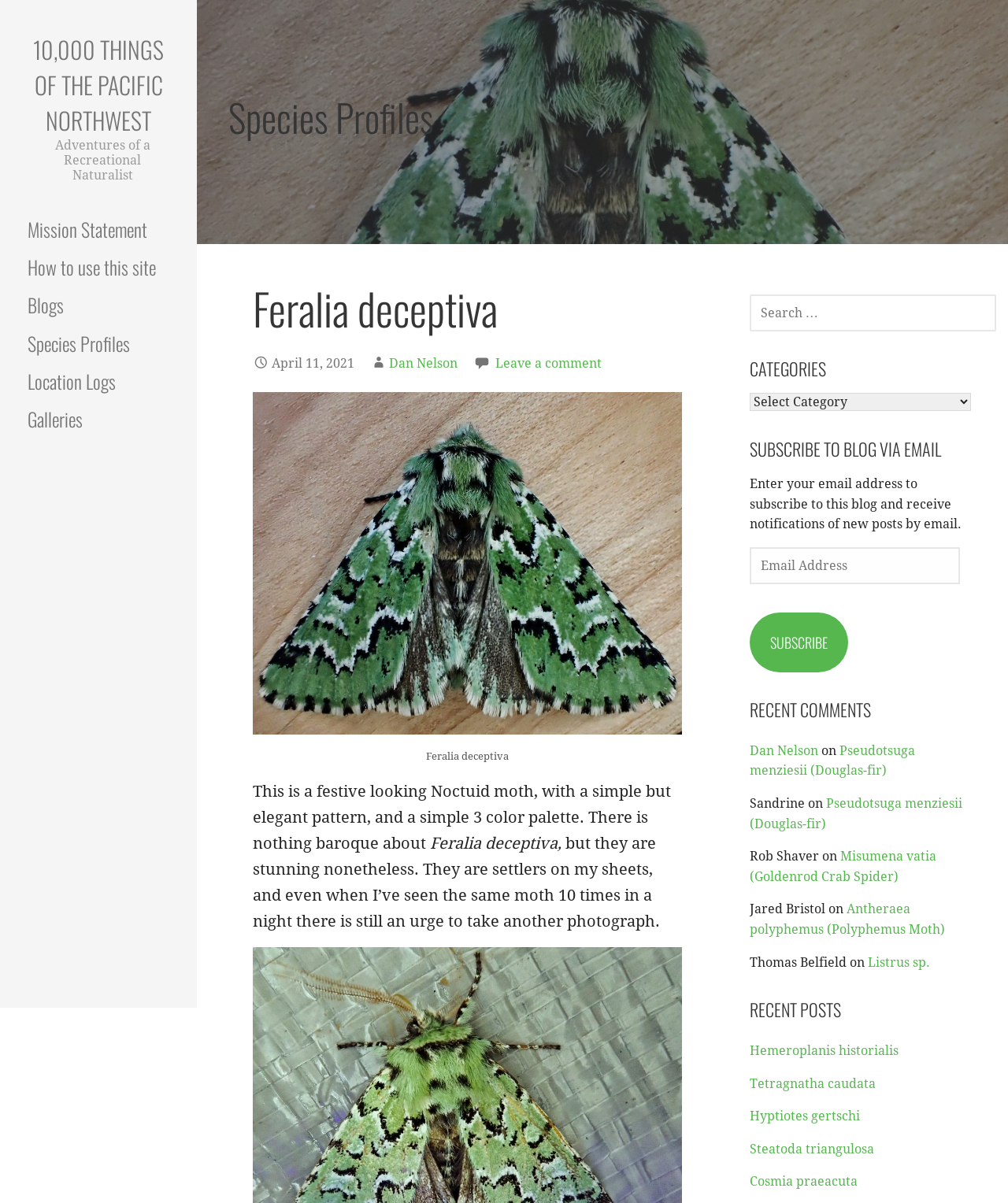Please locate the bounding box coordinates of the element that needs to be clicked to achieve the following instruction: "Leave a comment on the post". The coordinates should be four float numbers between 0 and 1, i.e., [left, top, right, bottom].

[0.491, 0.296, 0.597, 0.308]